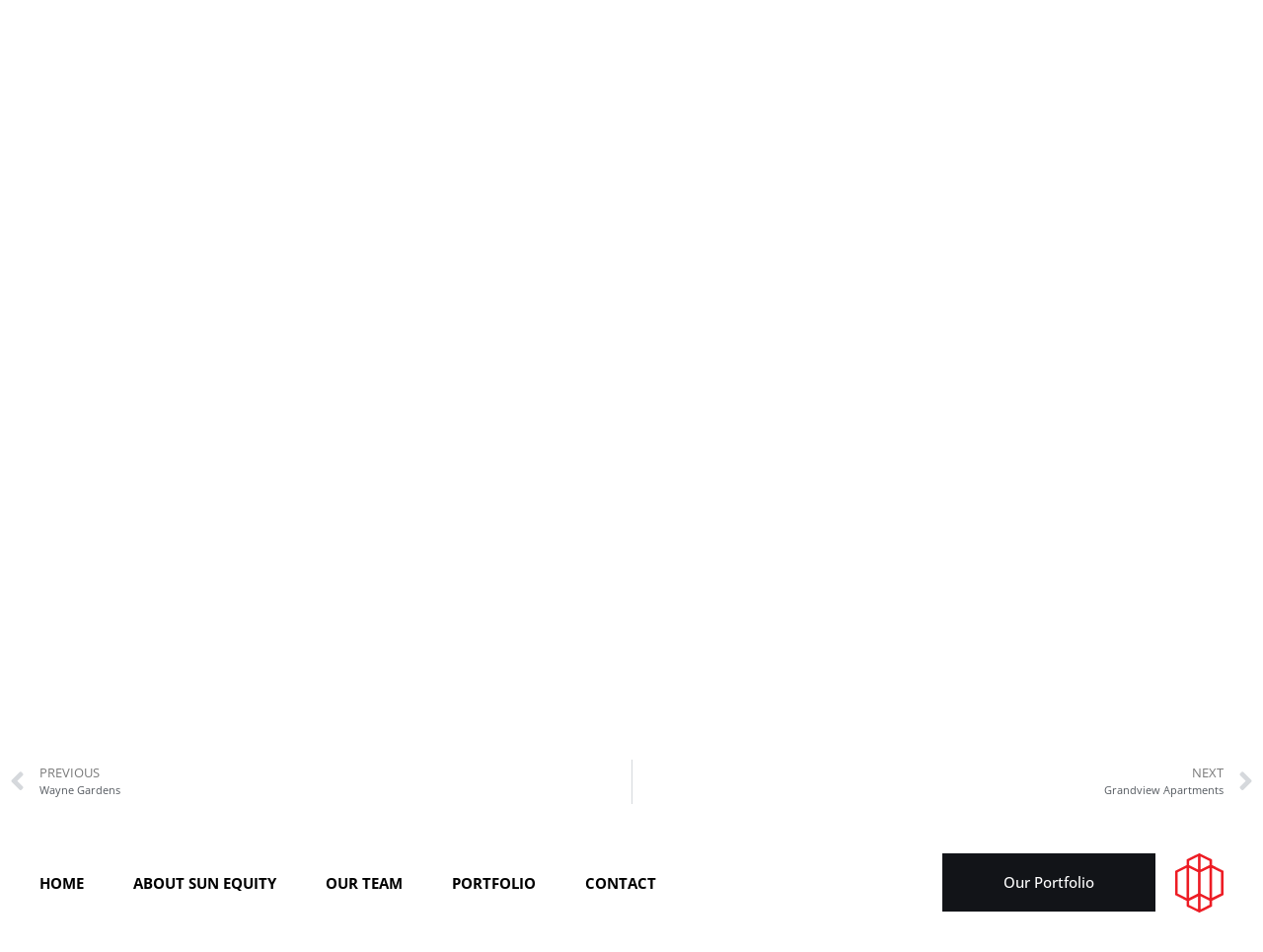Locate the bounding box coordinates of the UI element described by: "Our Team". The bounding box coordinates should consist of four float numbers between 0 and 1, i.e., [left, top, right, bottom].

[0.258, 0.917, 0.319, 0.937]